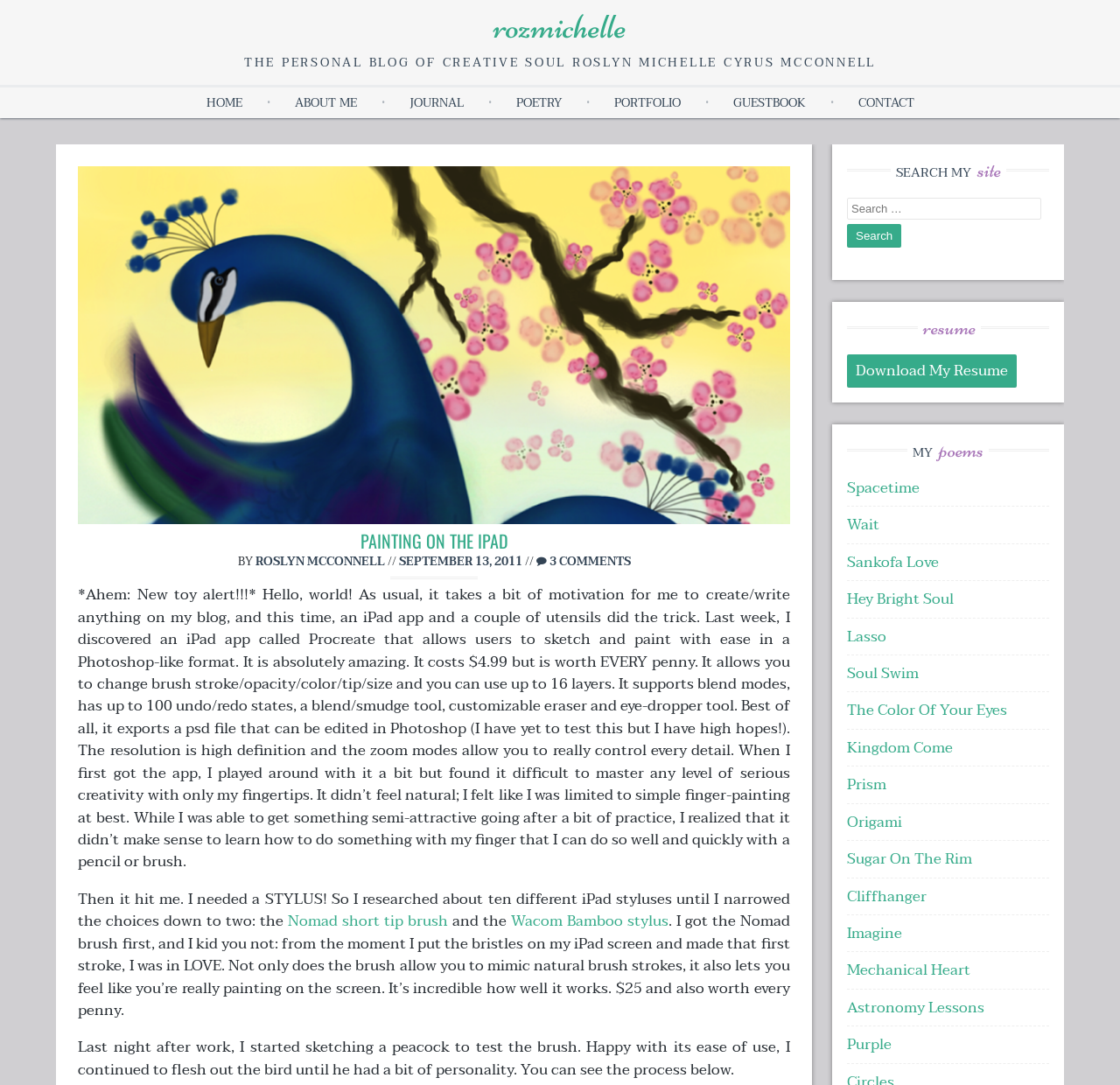Using the element description: "September 13, 2011", determine the bounding box coordinates for the specified UI element. The coordinates should be four float numbers between 0 and 1, [left, top, right, bottom].

[0.356, 0.508, 0.466, 0.527]